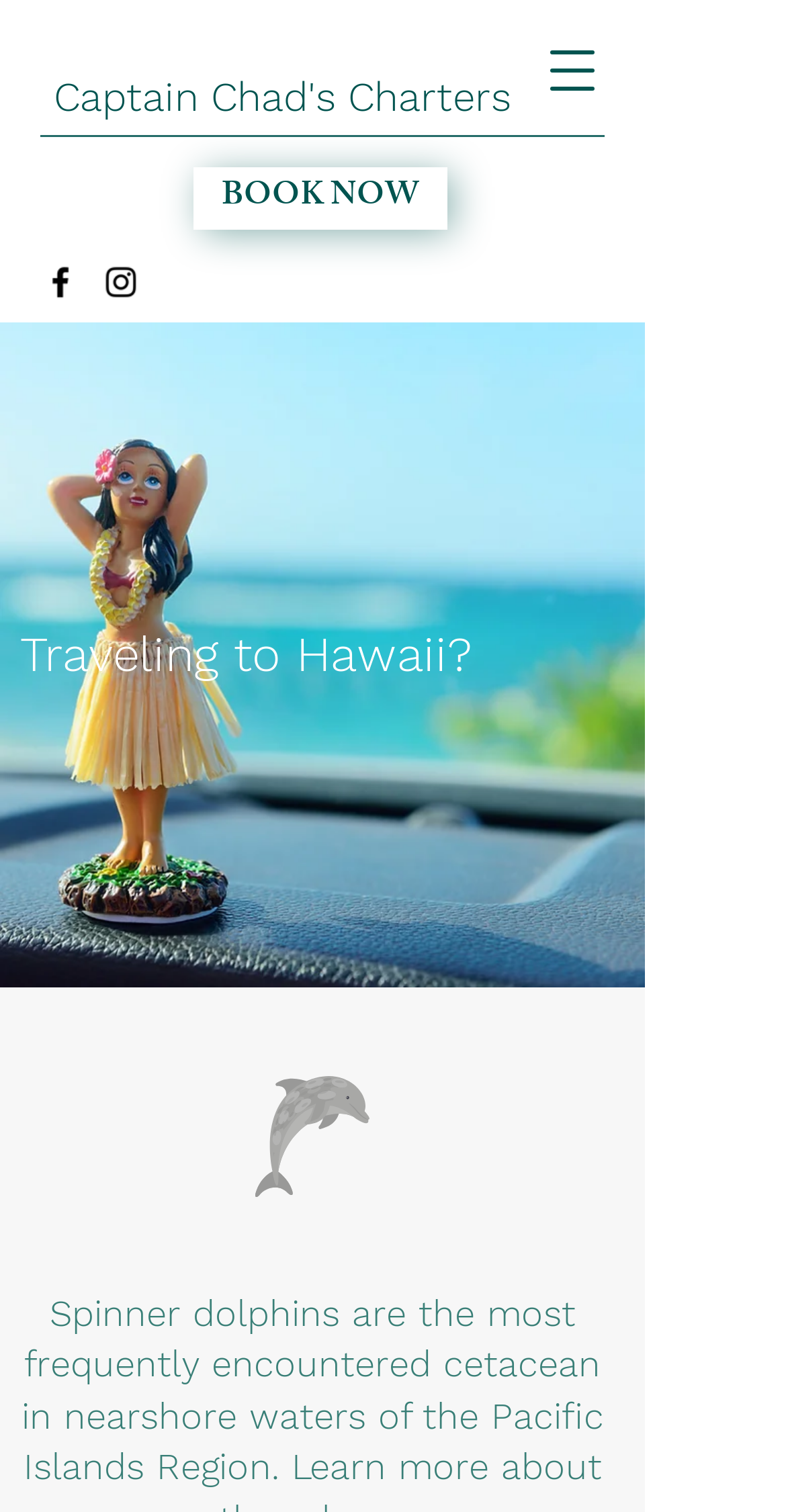What is the topic of the heading on the webpage?
Please provide a single word or phrase as the answer based on the screenshot.

Traveling to Hawaii